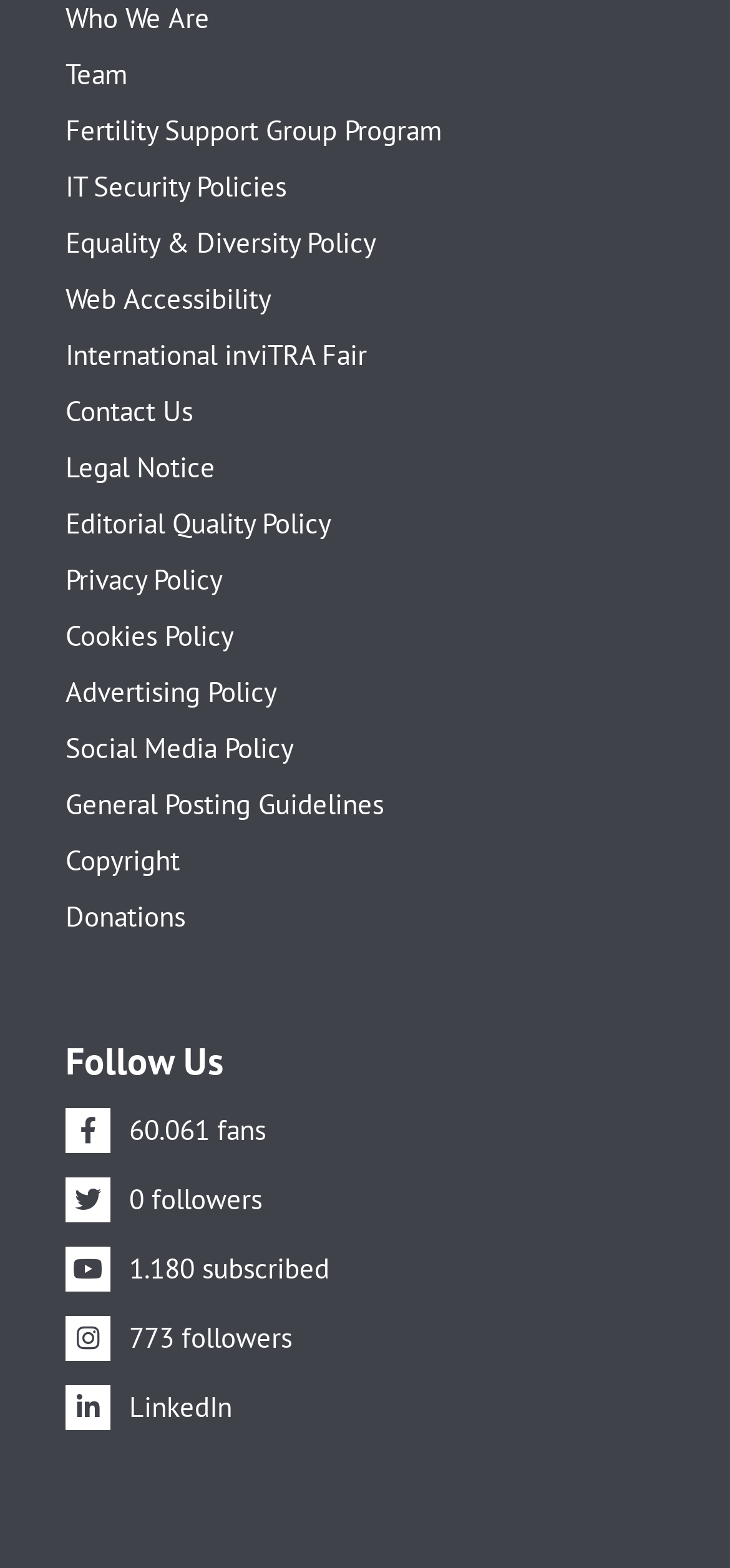How many links are in the top navigation menu?
Utilize the image to construct a detailed and well-explained answer.

I counted the number of links in the top navigation menu, starting from 'Who We Are' to 'Copyright', and found a total of 19 links.